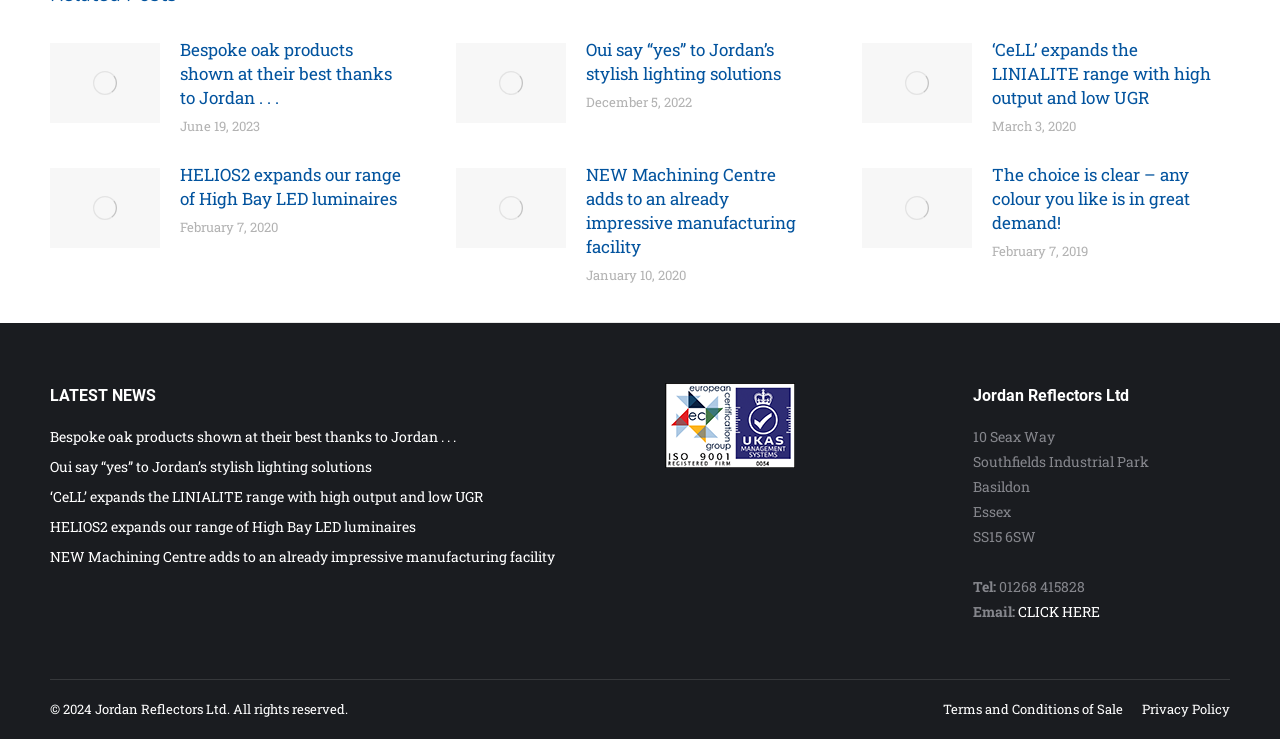How many news articles are displayed on the webpage?
Using the visual information, answer the question in a single word or phrase.

6